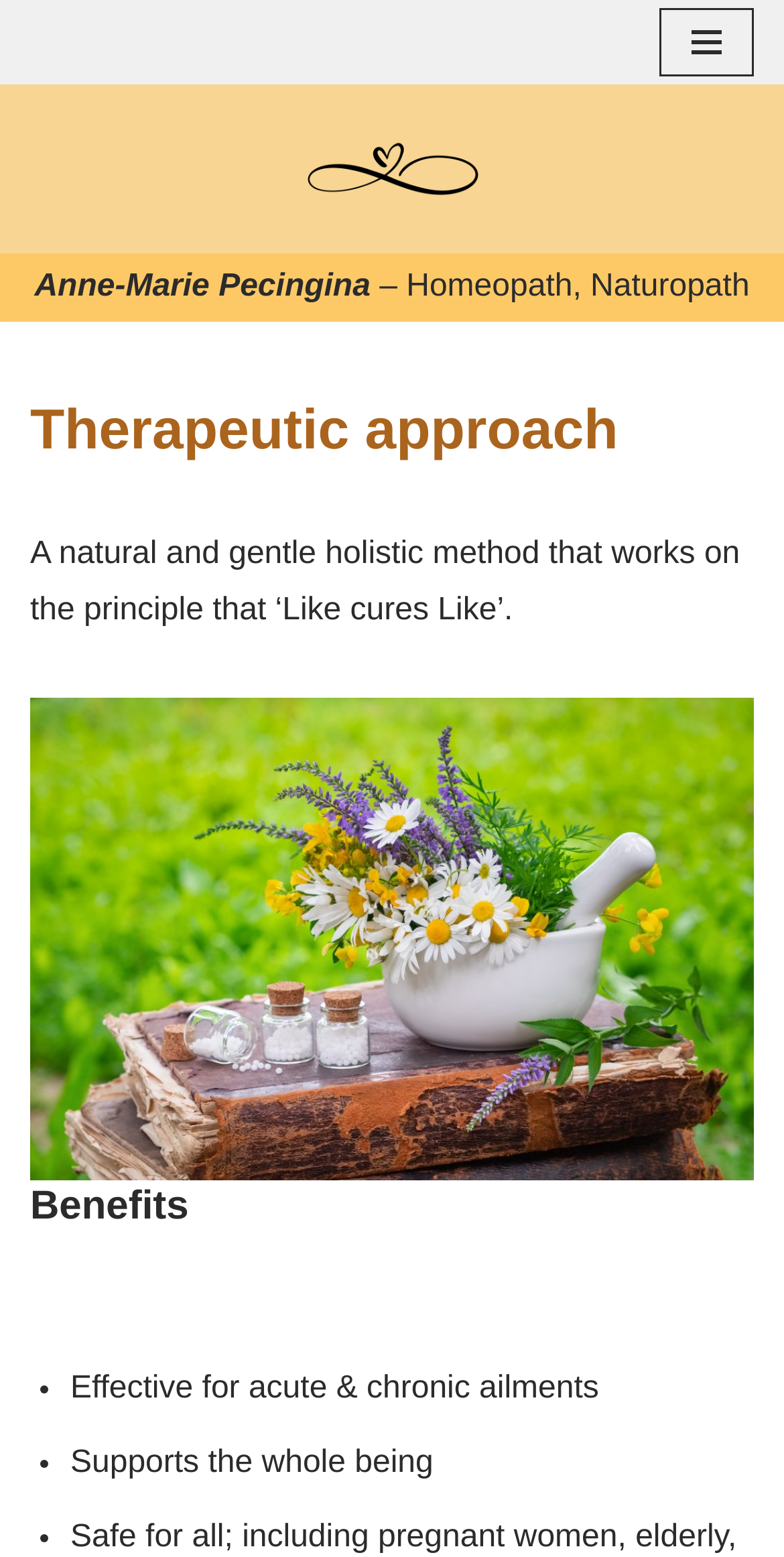Answer this question in one word or a short phrase: What is the name of the navigation menu button?

Navigation Menu